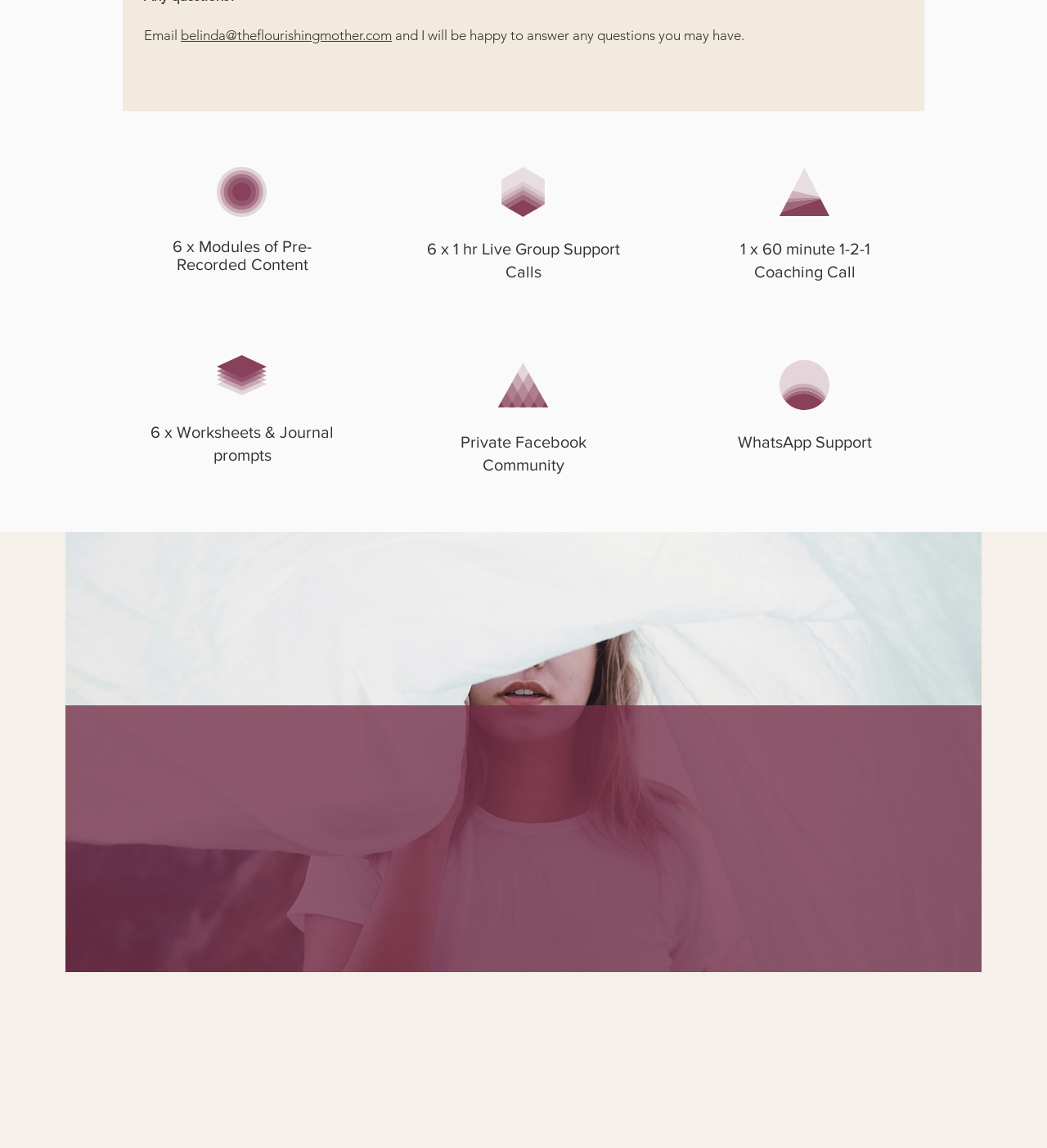Please identify the bounding box coordinates of the clickable element to fulfill the following instruction: "Contact Belinda". The coordinates should be four float numbers between 0 and 1, i.e., [left, top, right, bottom].

[0.173, 0.023, 0.374, 0.038]